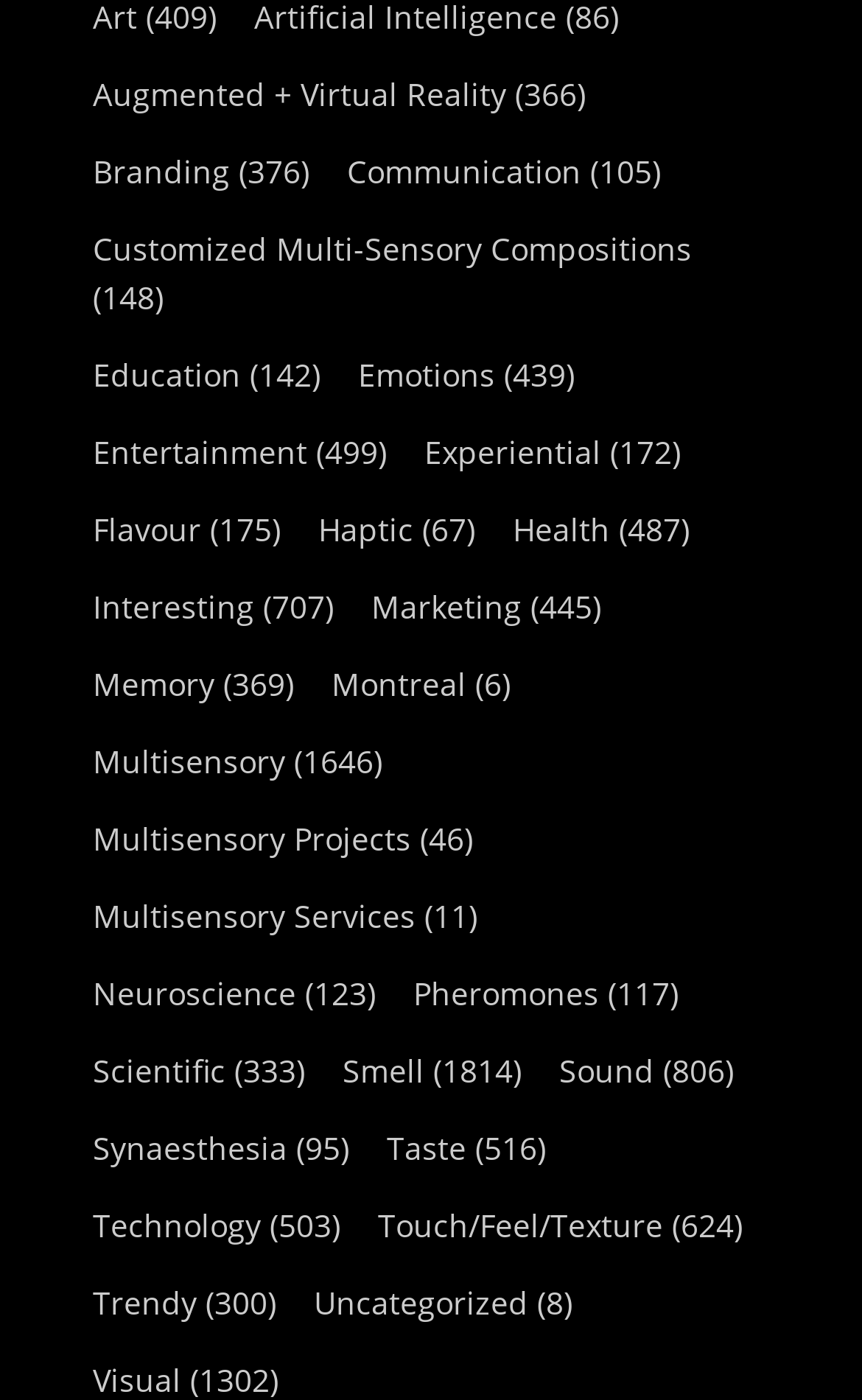Based on the image, please respond to the question with as much detail as possible:
What is the category with the most items?

I determined the answer by scanning the links on the webpage and finding the one with the largest number in parentheses, which is 'Smell (1,814 items)'.